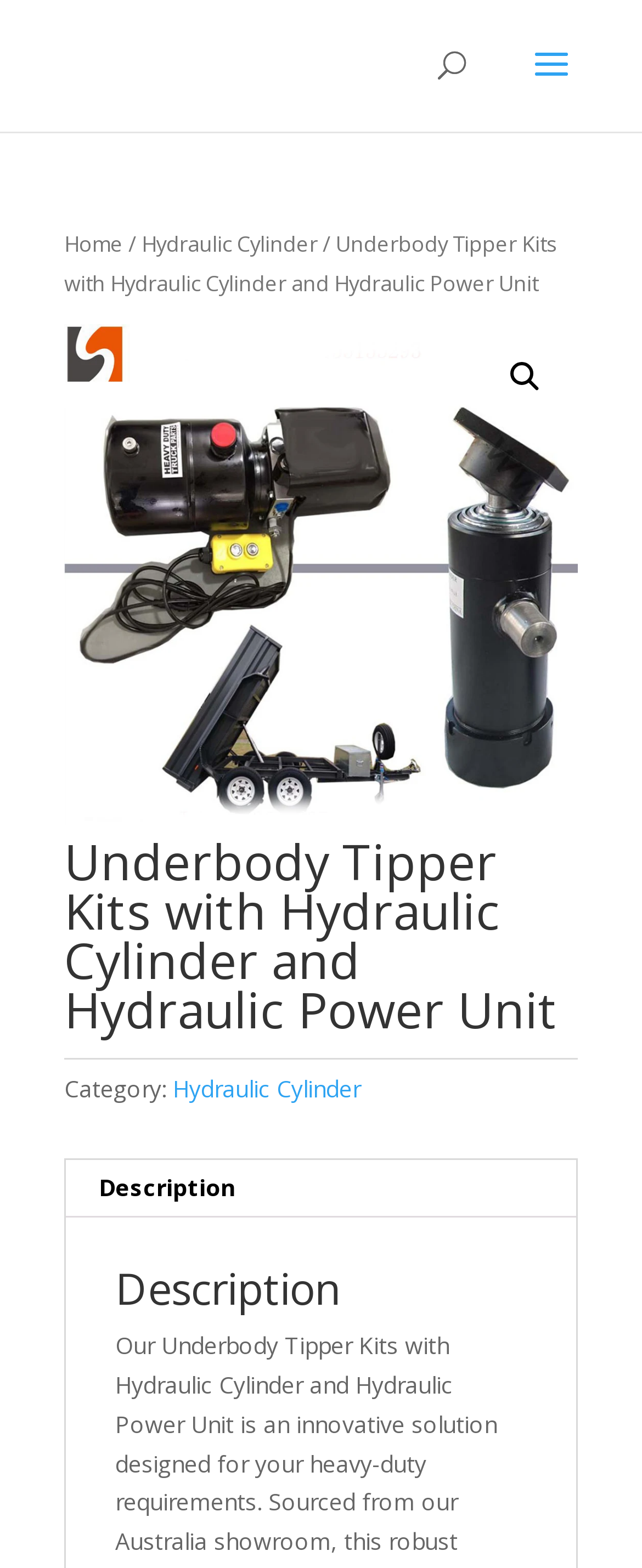Locate and extract the headline of this webpage.

Underbody Tipper Kits with Hydraulic Cylinder and Hydraulic Power Unit